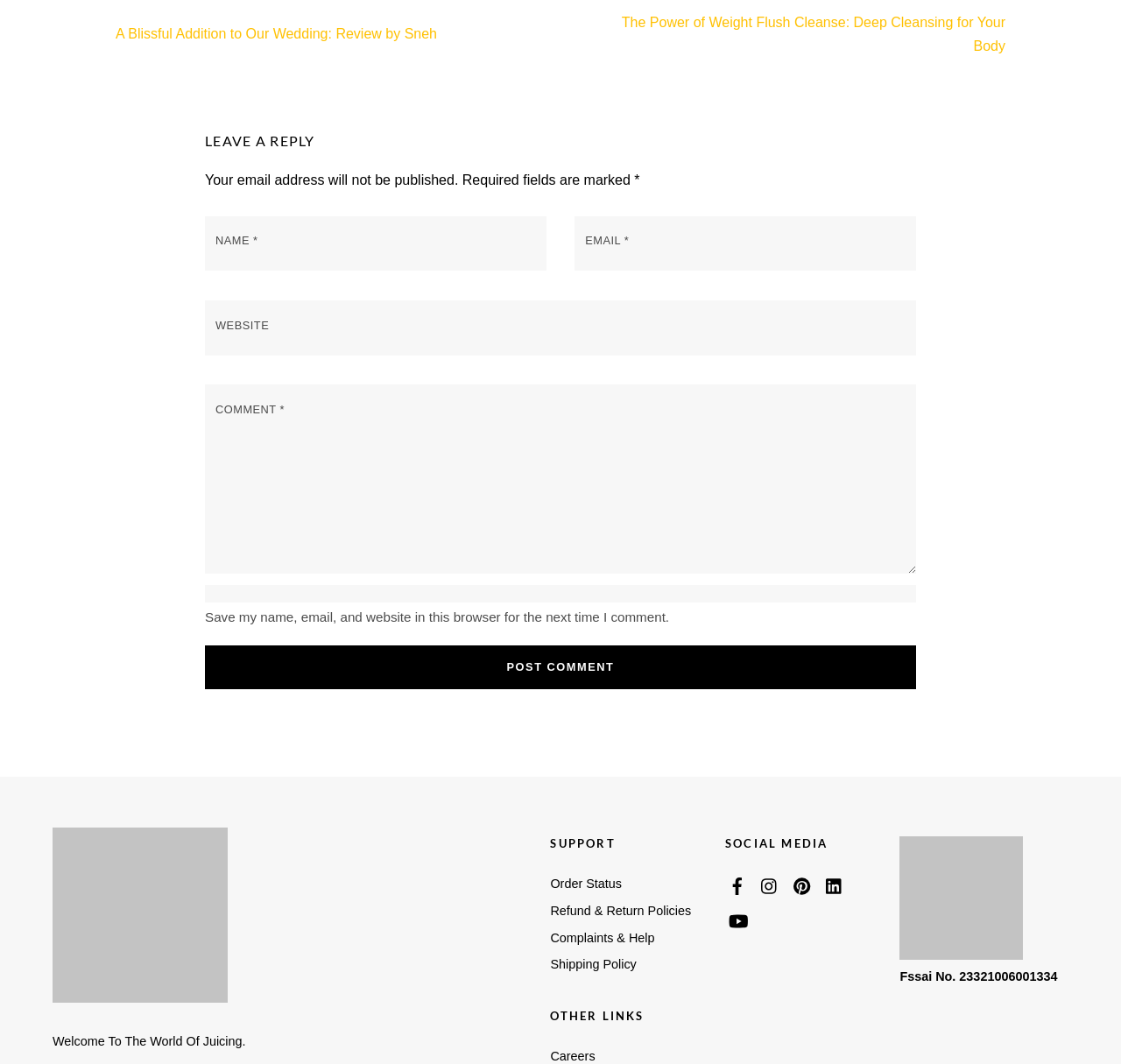What is the name of the website?
Using the information from the image, provide a comprehensive answer to the question.

The name of the website can be determined by looking at the link element with the text 'Juice Cult' at the bottom of the page, which is likely the website's logo or branding.